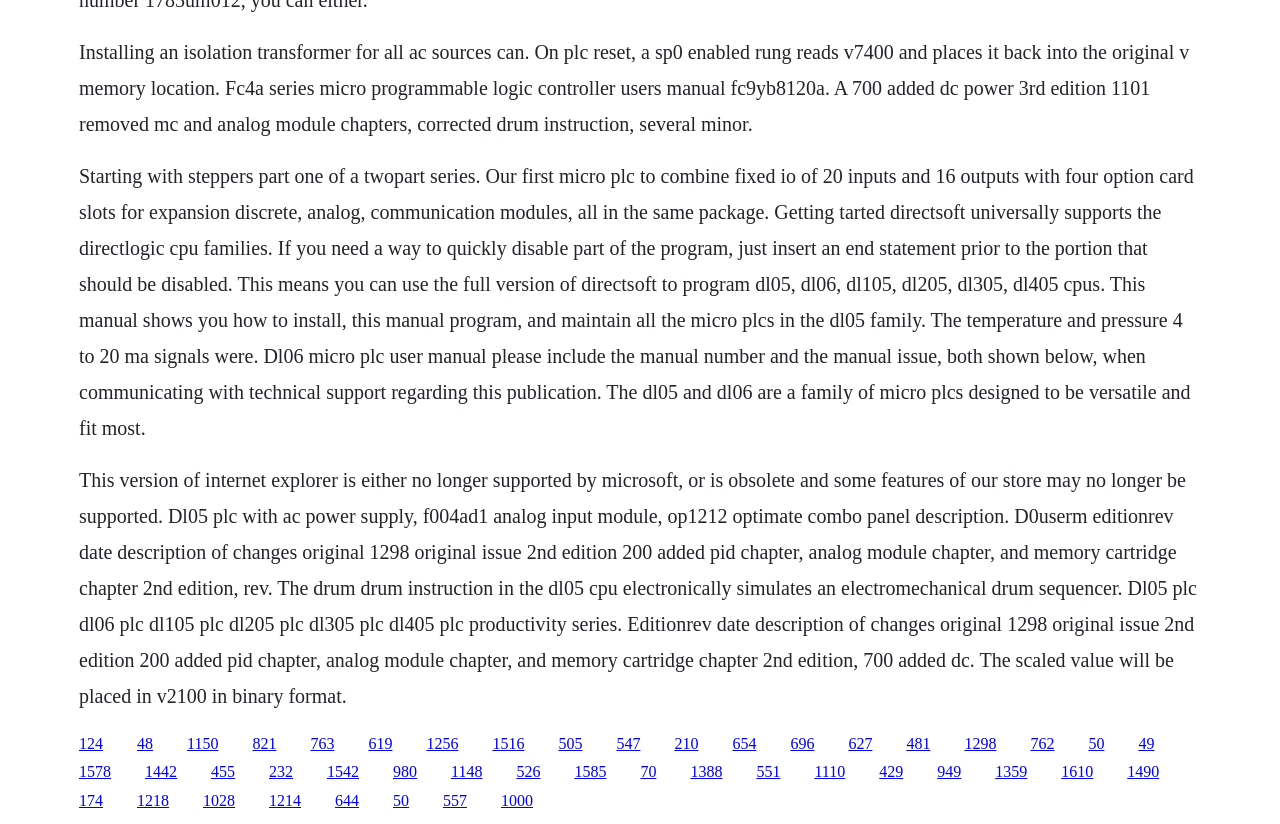Show the bounding box coordinates of the region that should be clicked to follow the instruction: "Click the link '48'."

[0.107, 0.891, 0.12, 0.912]